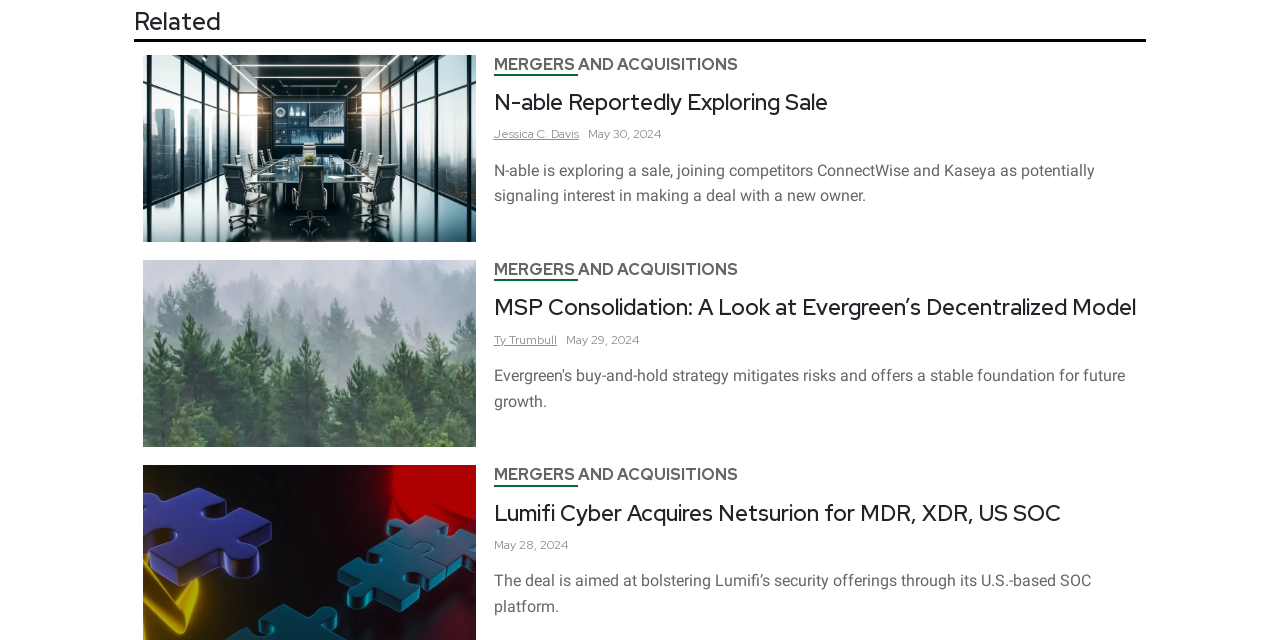Find the bounding box of the UI element described as follows: "N-able Reportedly Exploring Sale".

[0.386, 0.141, 0.889, 0.182]